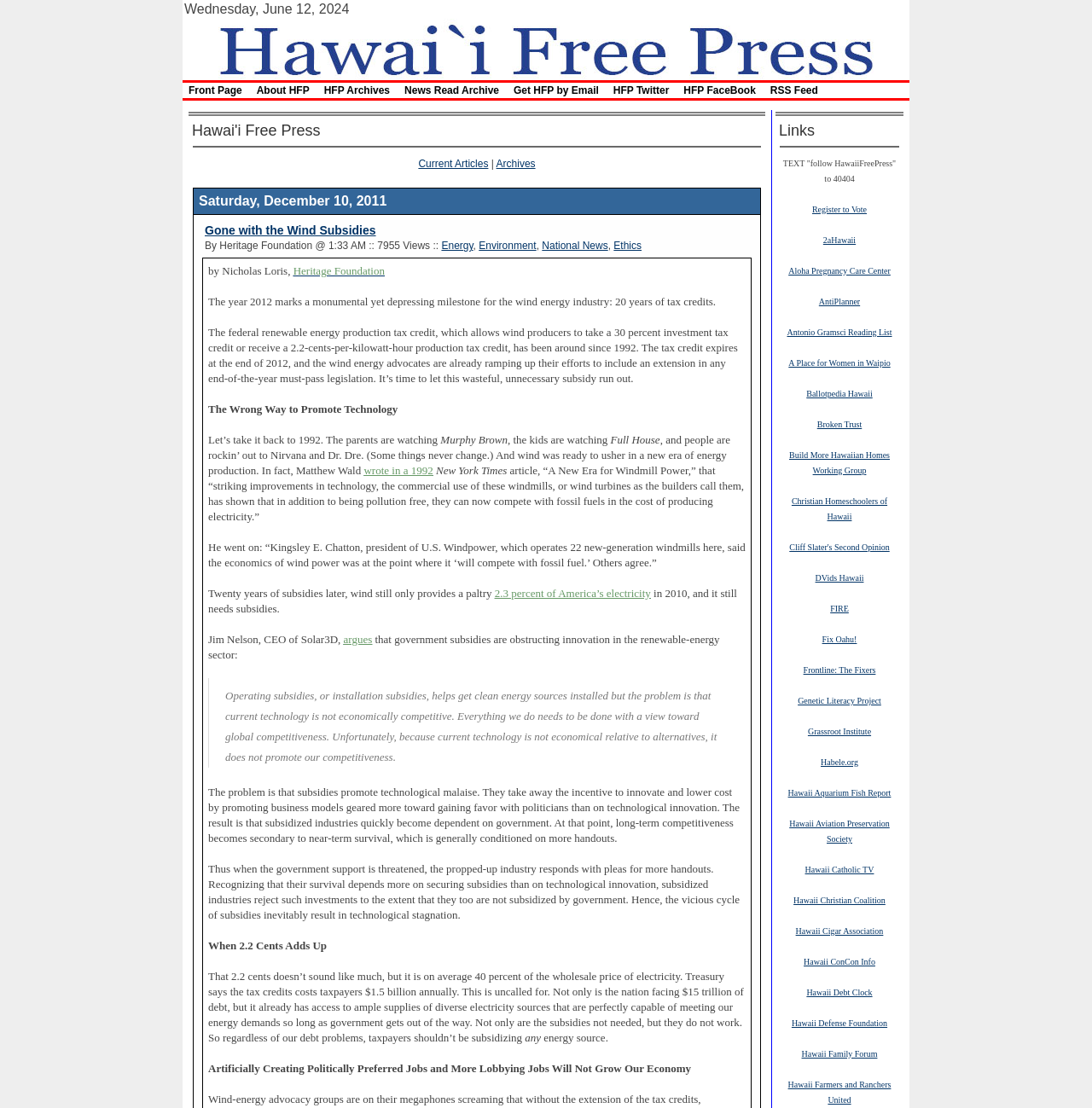Answer the following query with a single word or phrase:
What is the date displayed on the top of the webpage?

Wednesday, June 12, 2024